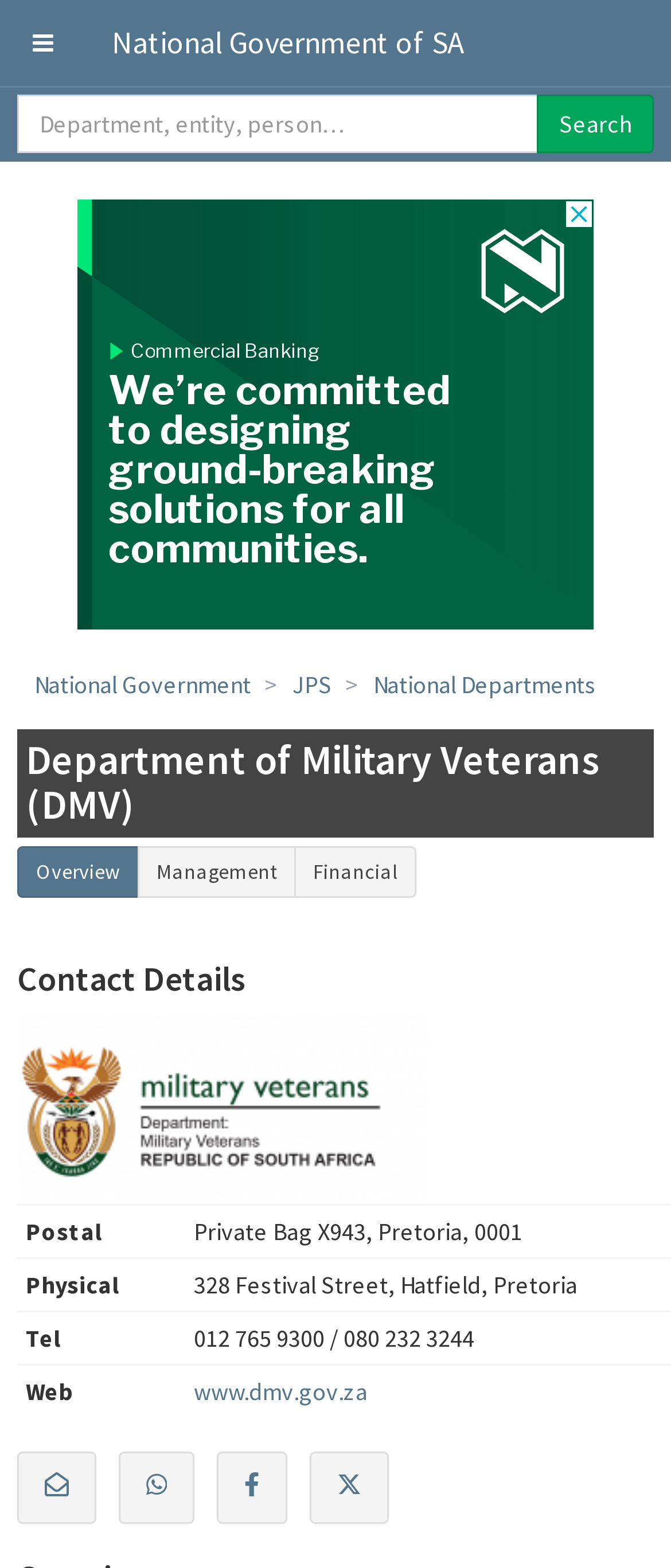What are the contact details provided?
Give a detailed explanation using the information visible in the image.

I found the answer by looking at the row headers under the 'Contact Details' section, which lists the different types of contact details provided.